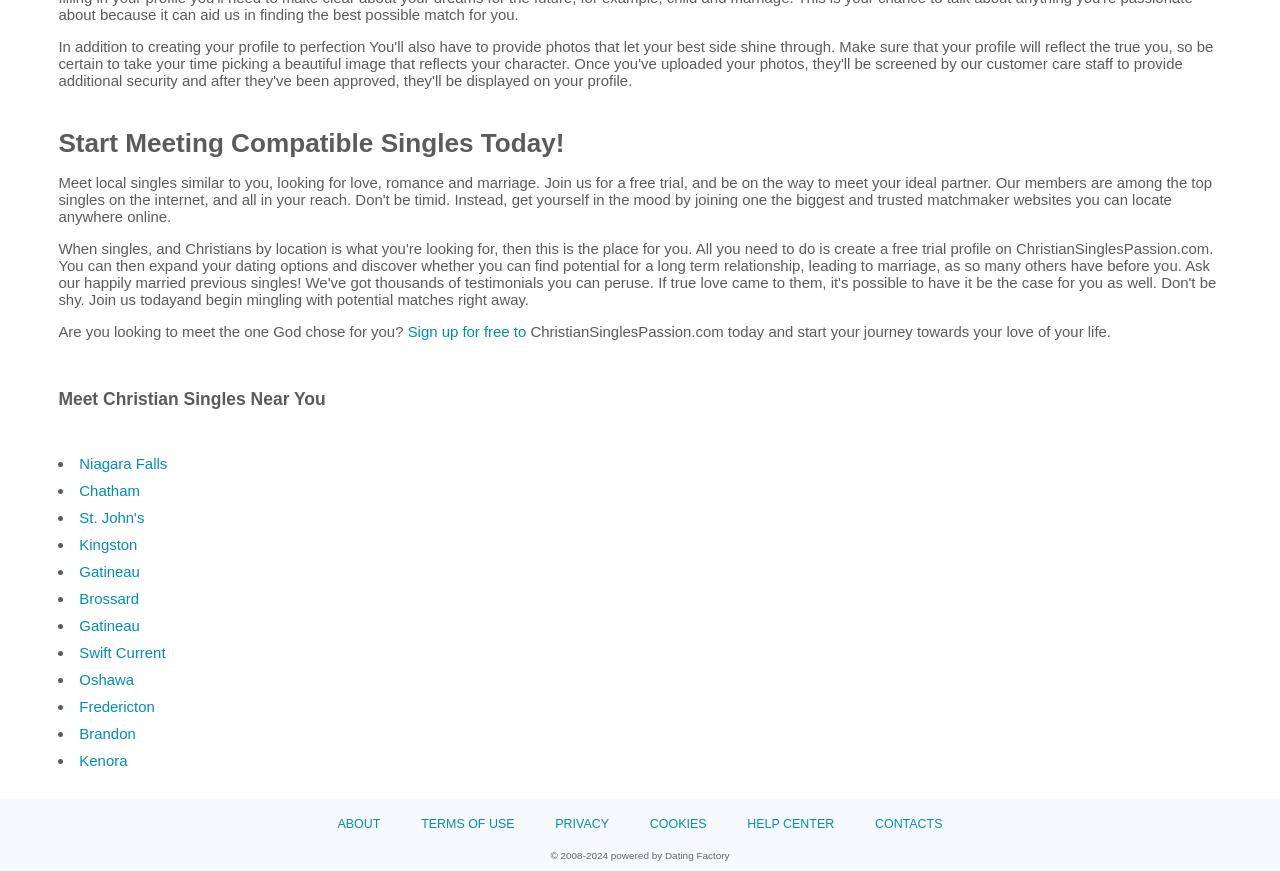Can you provide the bounding box coordinates for the element that should be clicked to implement the instruction: "Learn more about the website"?

[0.249, 0.928, 0.312, 0.965]